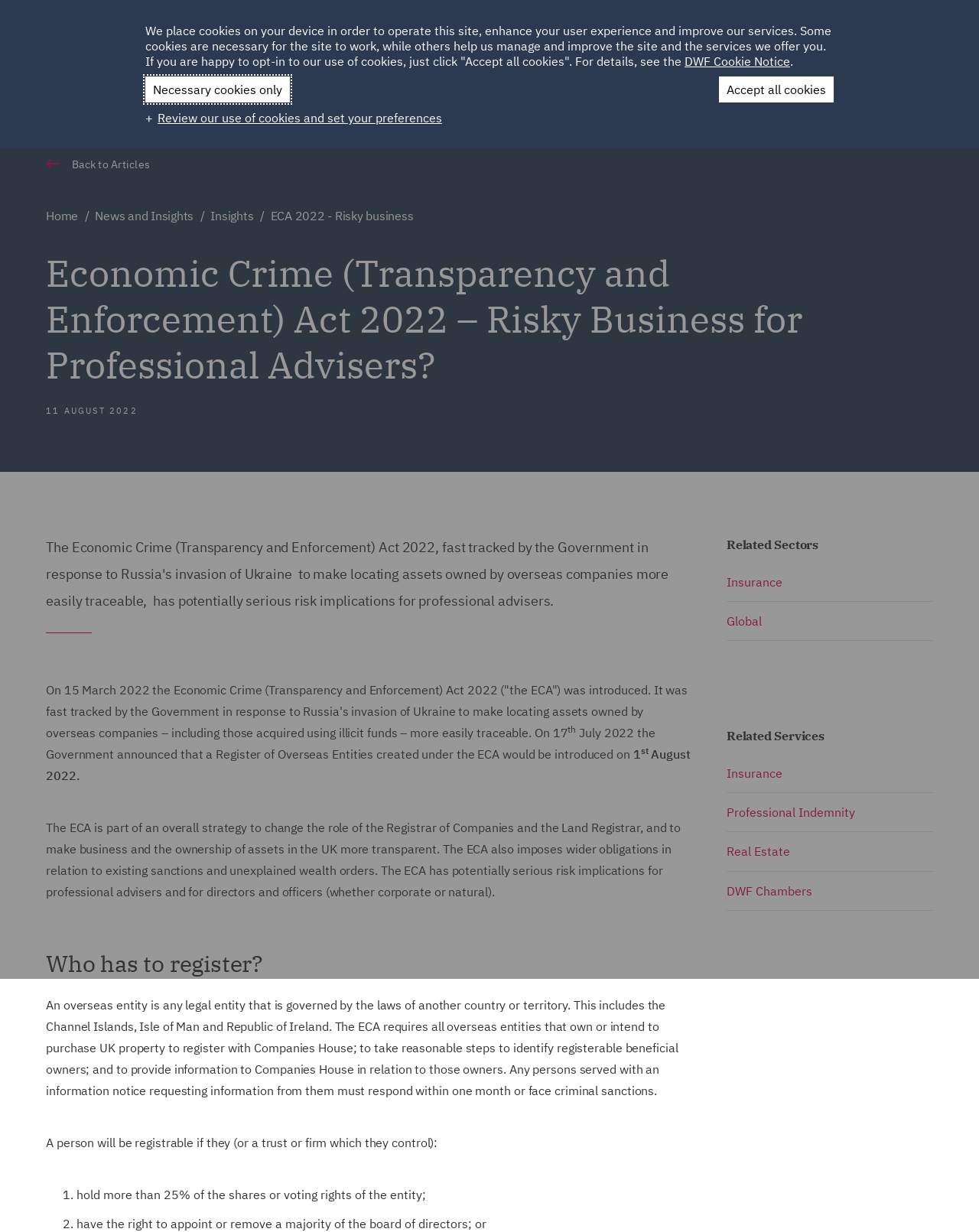Using the information shown in the image, answer the question with as much detail as possible: What is the role of the Registrar of Companies and the Land Registrar under the ECA?

The webpage mentions that the ECA is part of an overall strategy to change the role of the Registrar of Companies and the Land Registrar, and to make business and the ownership of assets in the UK more transparent.